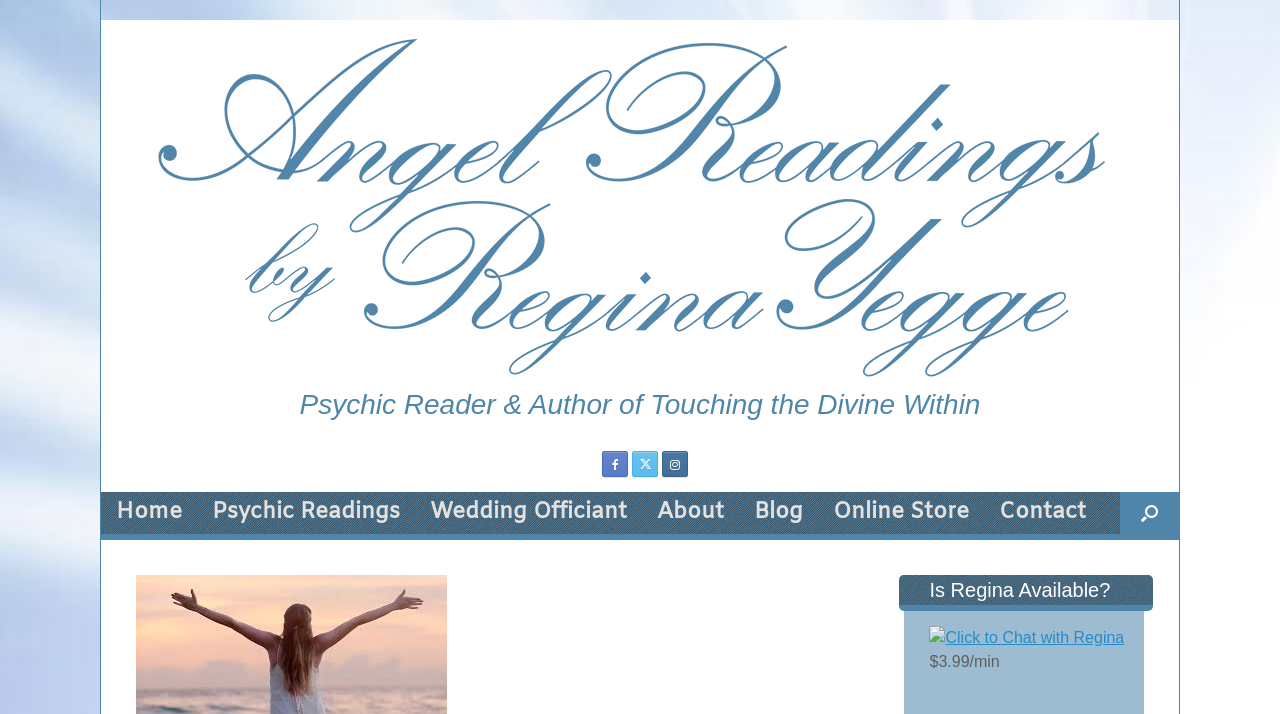Locate the primary headline on the webpage and provide its text.

Special Message for You